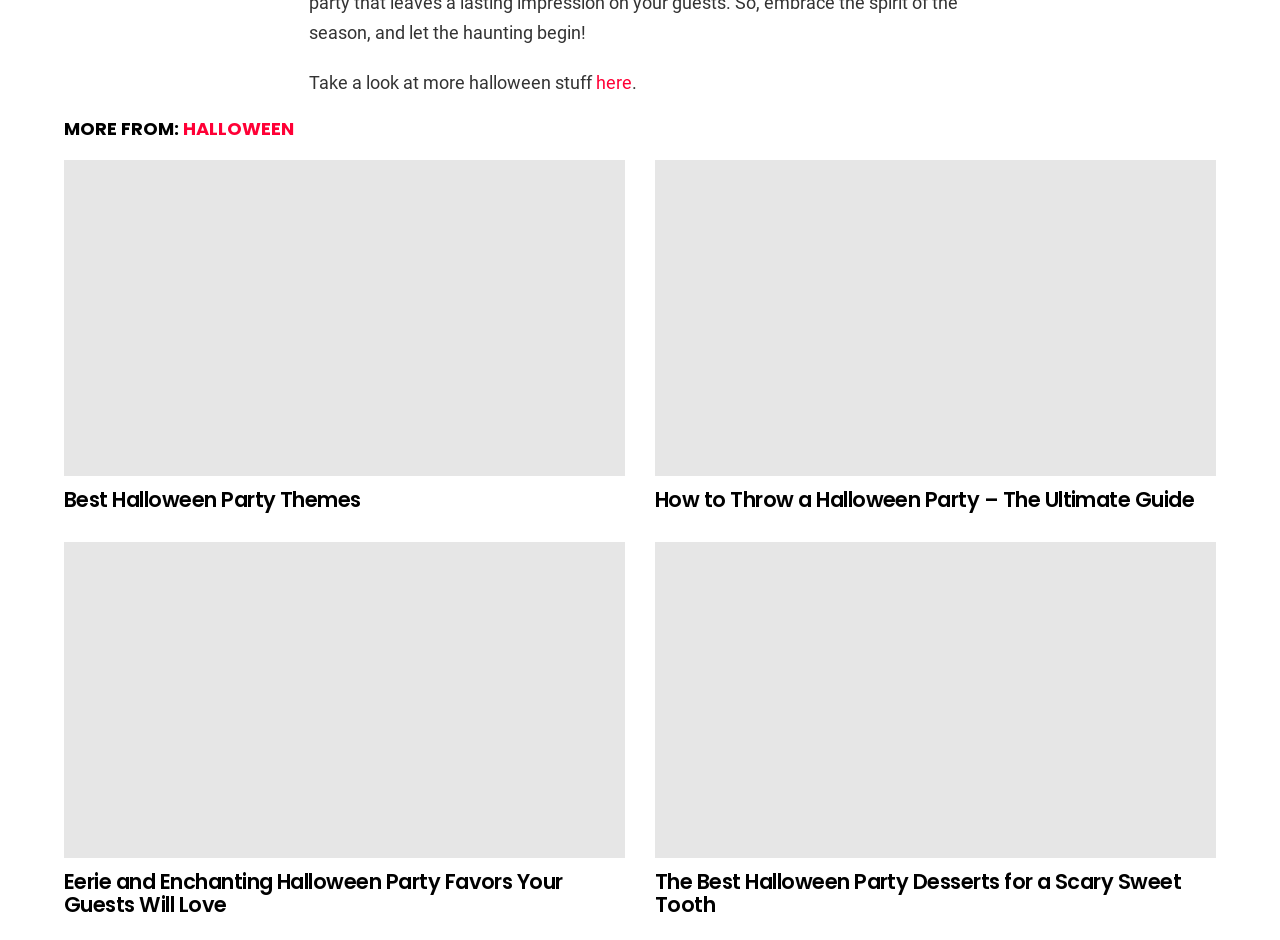Please determine the bounding box coordinates of the element to click on in order to accomplish the following task: "Check out 'MORE FROM: HALLOWEEN'". Ensure the coordinates are four float numbers ranging from 0 to 1, i.e., [left, top, right, bottom].

[0.05, 0.126, 0.95, 0.149]